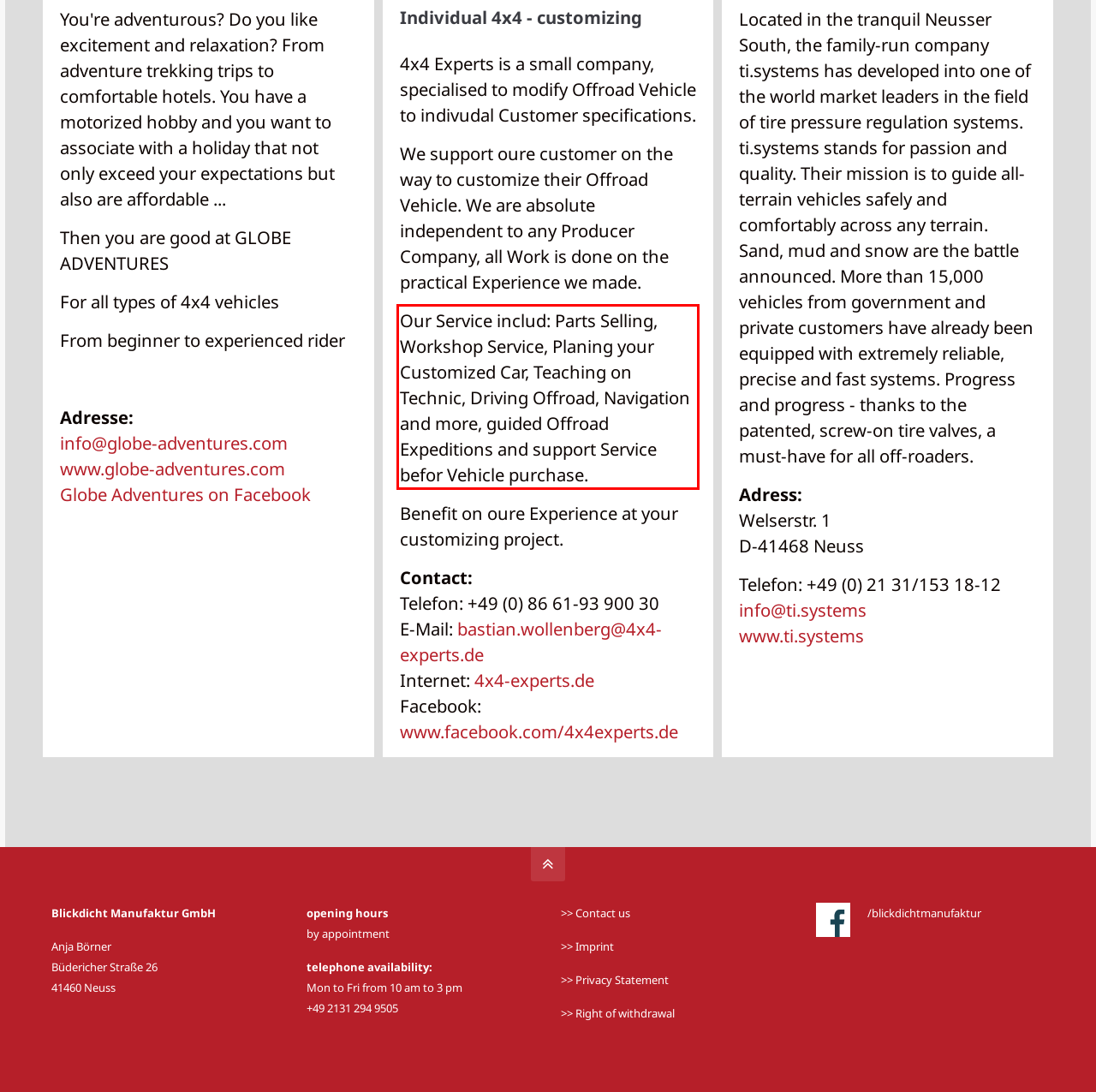Please perform OCR on the text within the red rectangle in the webpage screenshot and return the text content.

Our Service includ: Parts Selling, Workshop Service, Planing your Customized Car, Teaching on Technic, Driving Offroad, Navigation and more, guided Offroad Expeditions and support Service befor Vehicle purchase.